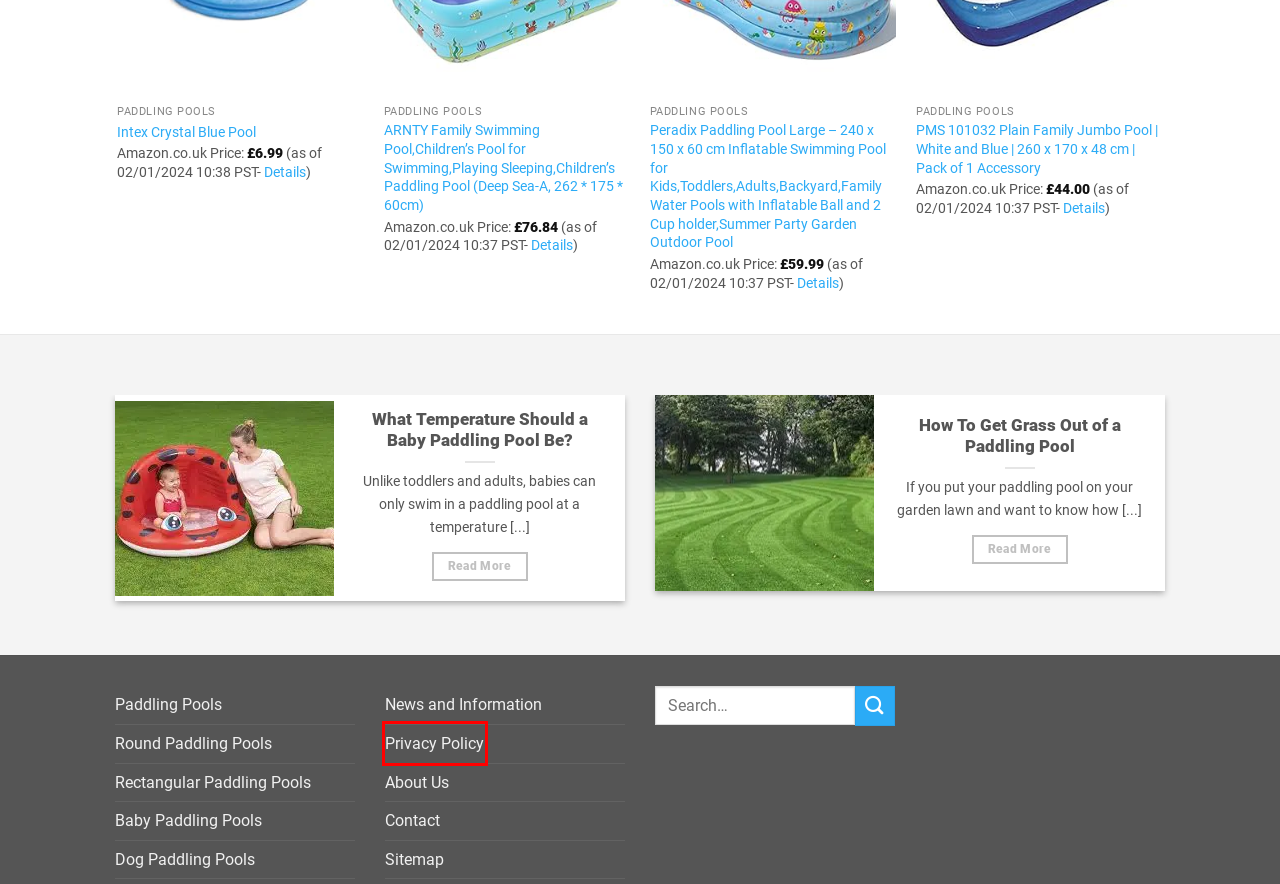Observe the provided screenshot of a webpage that has a red rectangle bounding box. Determine the webpage description that best matches the new webpage after clicking the element inside the red bounding box. Here are the candidates:
A. Intex Crystal Blue Pool - Just Paddling Pools
B. Contact Us - Just Paddling Pools
C. Round Paddling Pools - Just Paddling Pools
D. About Us - Just Paddling Pools
E. Dog Paddling Pools - Just Paddling Pools
F. Baby Paddling Pools - Just Paddling Pools
G. Privacy Policy - Just Paddling Pools
H. Sitemap - Just Paddling Pools

G